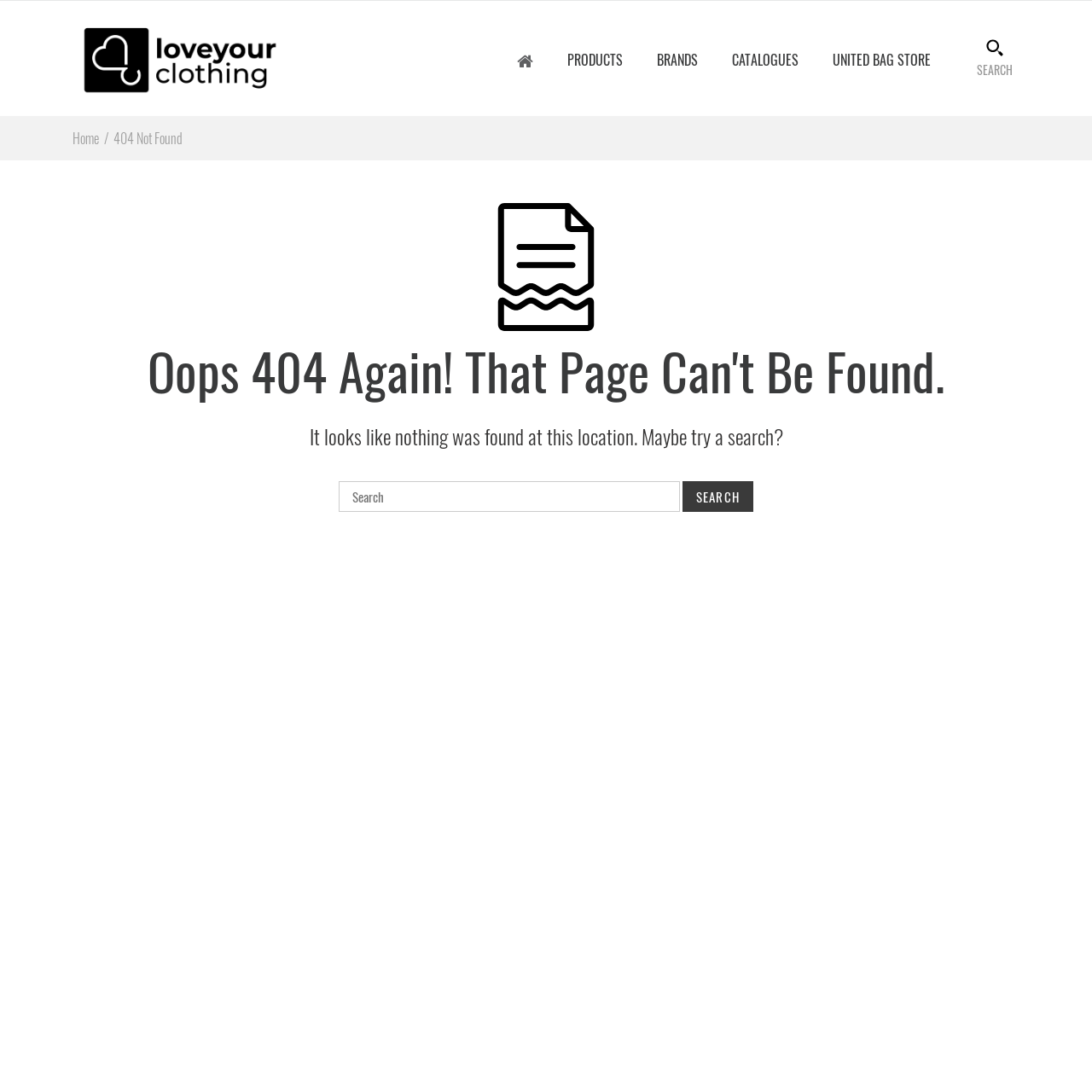Please identify the bounding box coordinates of the region to click in order to complete the task: "search for something". The coordinates must be four float numbers between 0 and 1, specified as [left, top, right, bottom].

[0.31, 0.441, 0.623, 0.469]